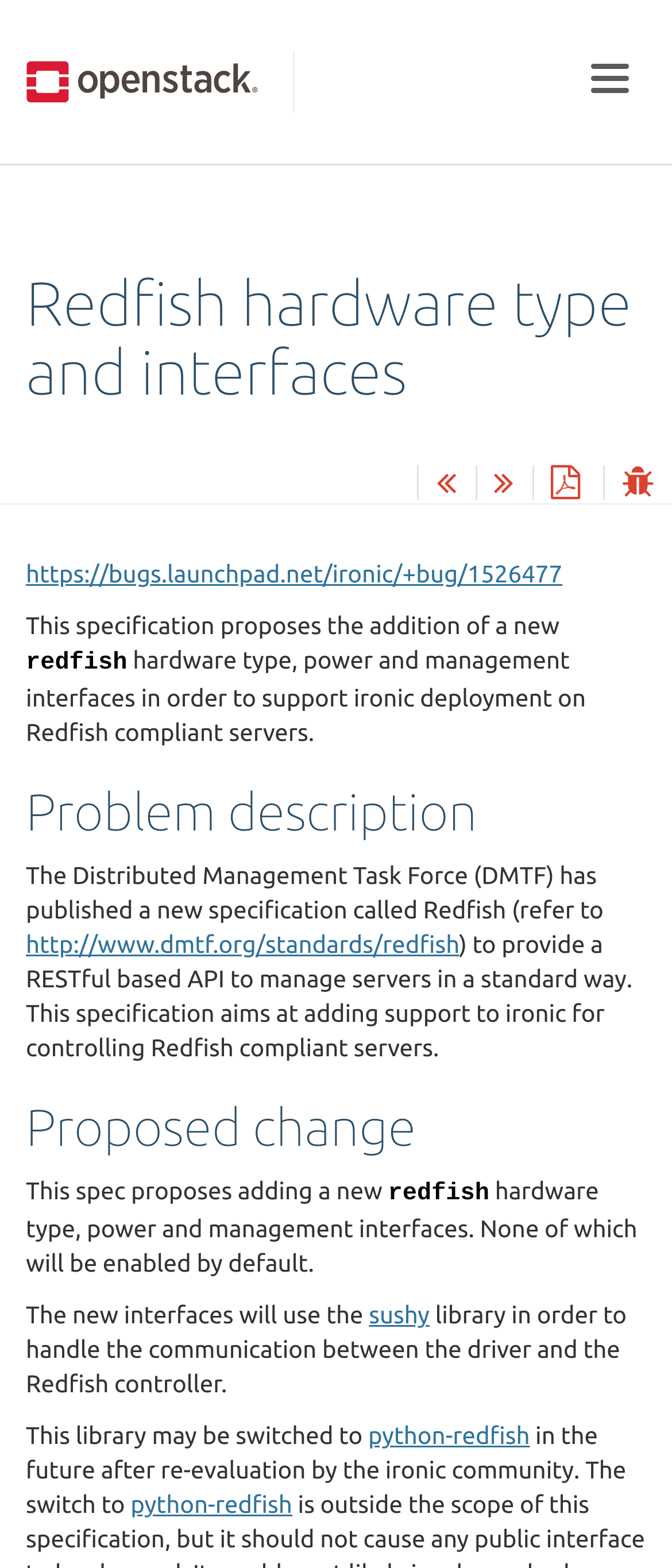Using the details in the image, give a detailed response to the question below:
What is the alternative library that may be used in the future?

The webpage suggests that the Sushy library may be switched to Python-Redfish in the future after re-evaluation by the Ironic community.